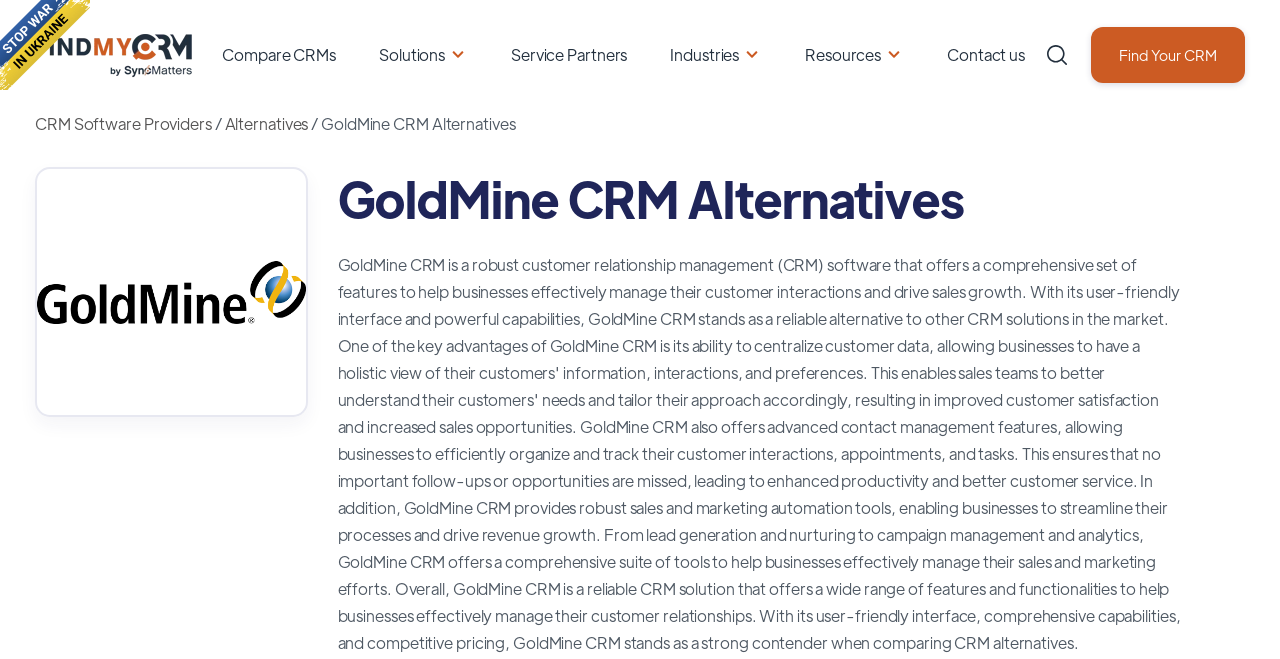Explain the webpage's layout and main content in detail.

The webpage is about CRM alternatives, specifically GoldMine CRM alternatives. At the top left corner, there is a logo of FMC (FindMyCRM) with a link to the homepage. Next to the logo, there is a main navigation menu with links to various sections, including "Compare CRMs", "Solutions", "Service Partners", "Industries", "Resources", and "Contact us". 

Below the navigation menu, there is a prominent call-to-action button "Find Your CRM" at the top right corner, which is also a link. Above this button, there is a link to "CRM Software Providers" followed by a slash and then a link to "Alternatives". The title "GoldMine CRM Alternatives" is displayed prominently in a heading at the top center of the page.

There is also a link at the top left corner, unrelated to CRM, which is a call to action to stop a war.